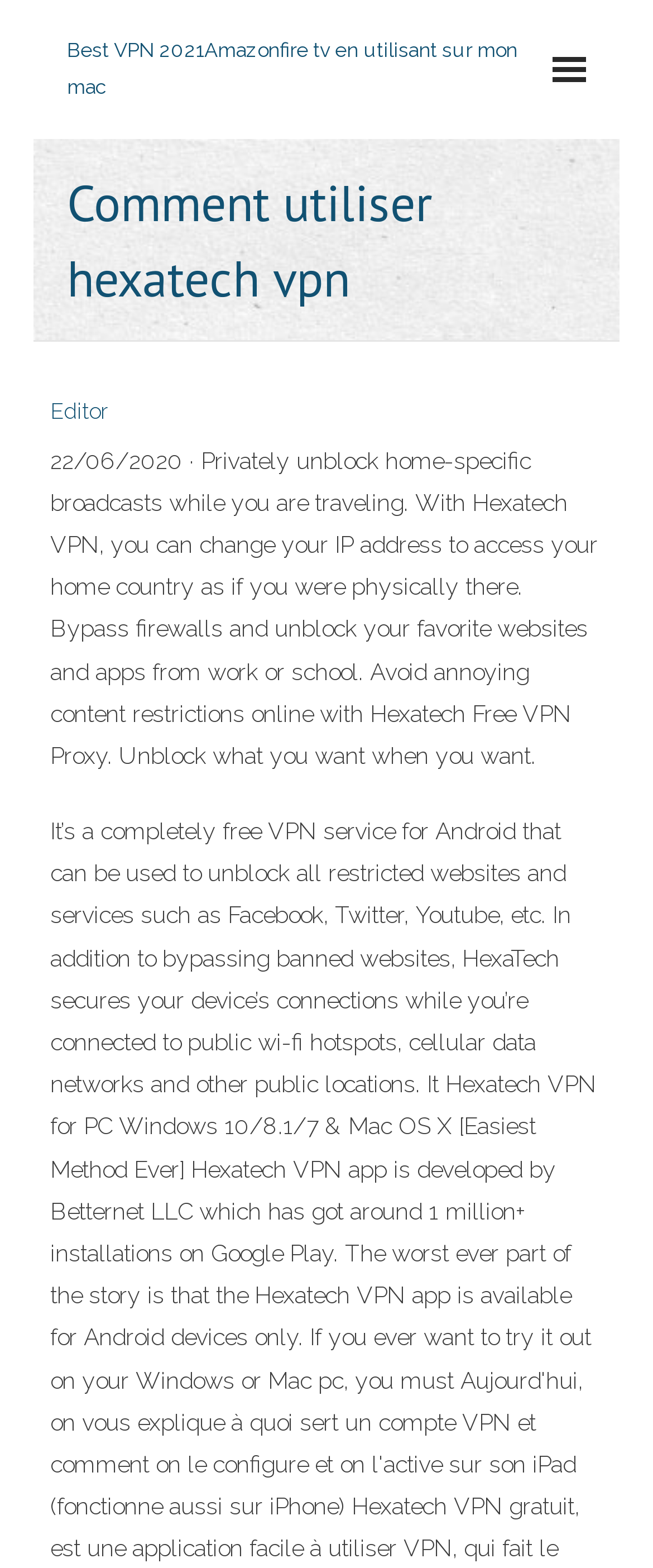Identify the text that serves as the heading for the webpage and generate it.

Comment utiliser hexatech vpn